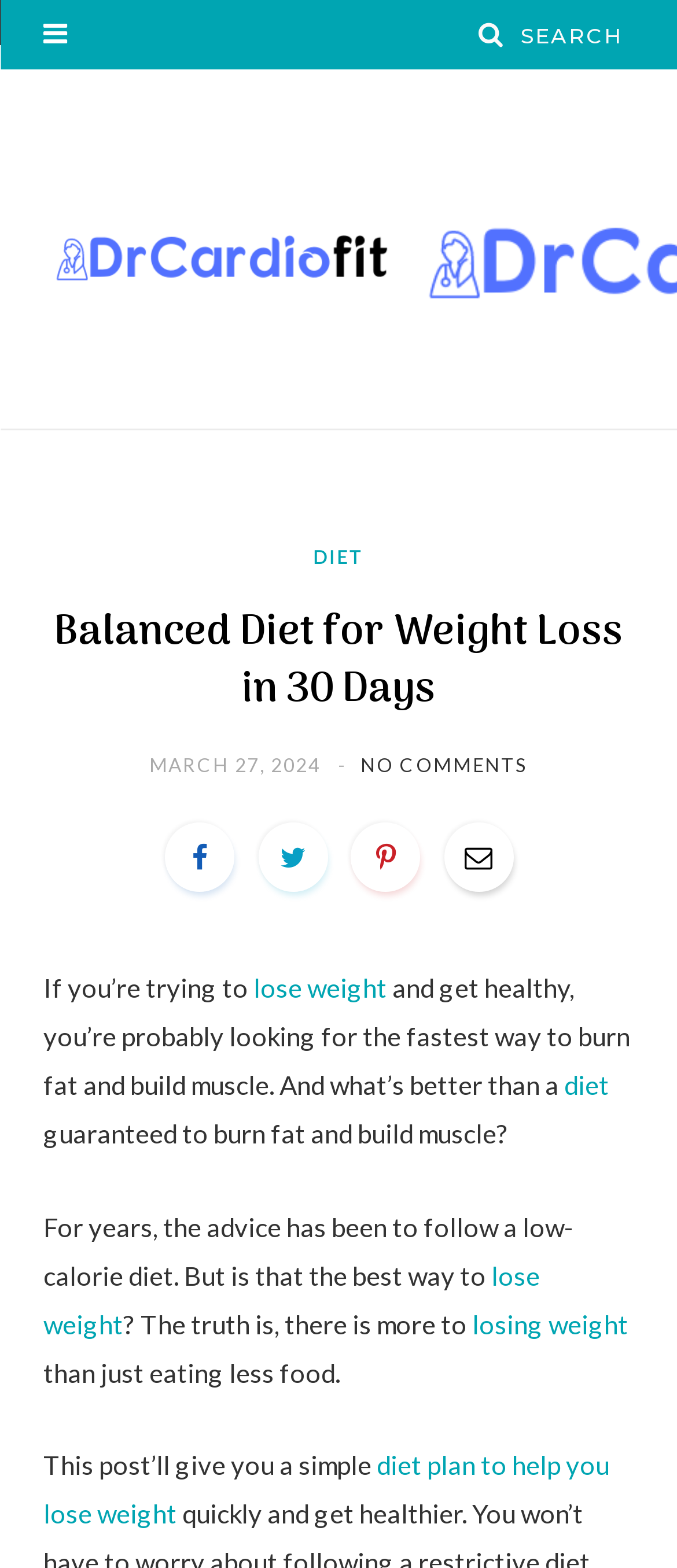What is the main topic of the webpage?
Answer the question with detailed information derived from the image.

The main topic of the webpage is about a balanced diet, which is evident from the heading 'Balanced Diet for Weight Loss in 30 Days' and the content of the webpage that discusses the importance of a balanced diet for weight loss and overall health.